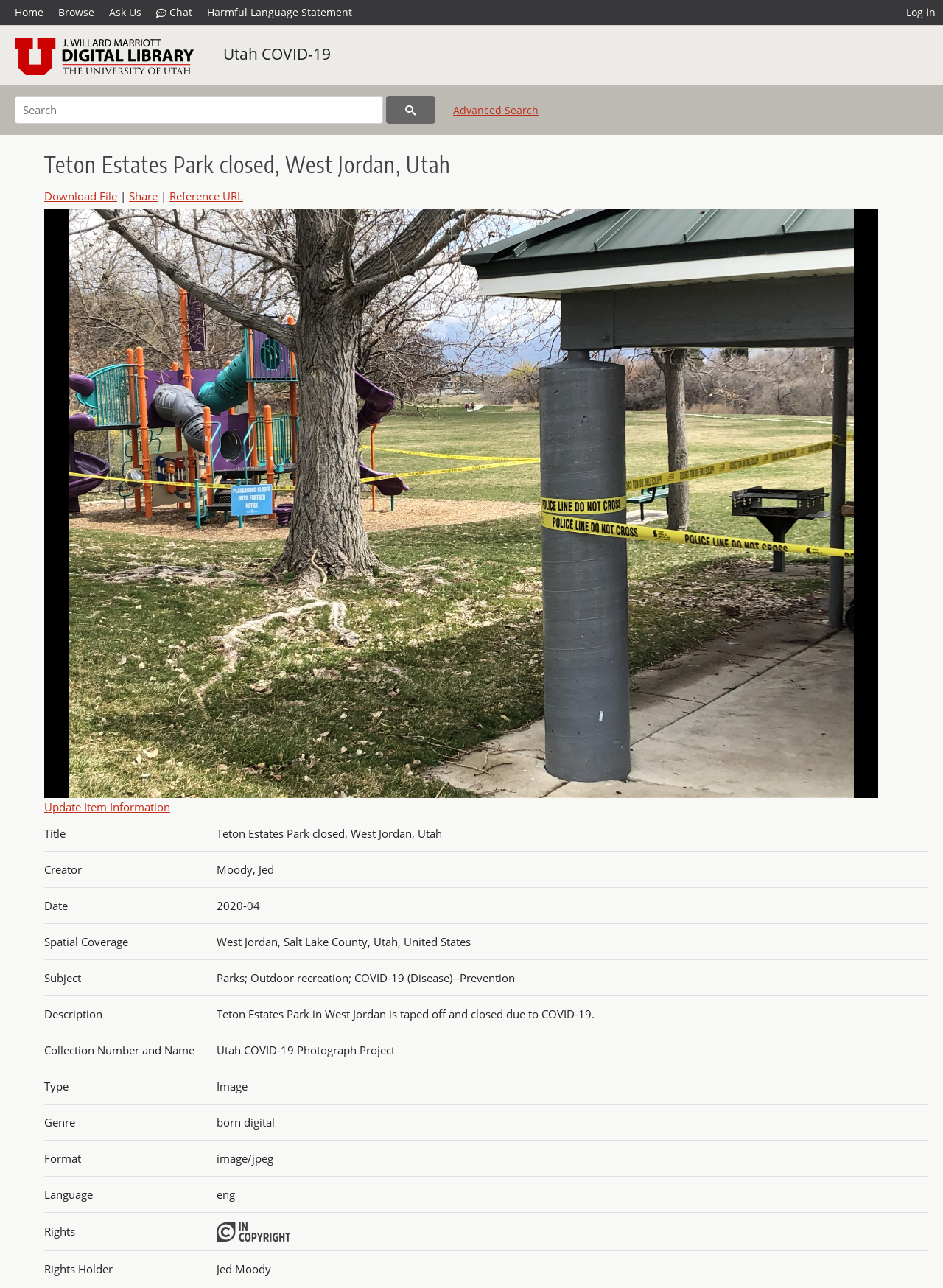Generate a thorough explanation of the webpage's elements.

This webpage is about Teton Estates Park in West Jordan, Utah, which is closed due to COVID-19. At the top, there is a heading that displays the title "Teton Estates Park closed, West Jordan, Utah". Below the heading, there are three links: "Download File", "|", and "Share". 

To the right of these links, there is a table that contains various metadata about the park. The table has 13 rows, each with two columns. The left column displays the metadata categories, such as "Title", "Creator", "Date", "Spatial Coverage", "Subject", "Description", and so on. The right column displays the corresponding metadata values. For example, the "Description" category has the value "Teton Estates Park in West Jordan is taped off and closed due to COVID-19." 

Below the table, there are two more links: "Update Item Information" and "Reference URL". There is no image on the page. The overall layout is organized, with clear headings and concise text.